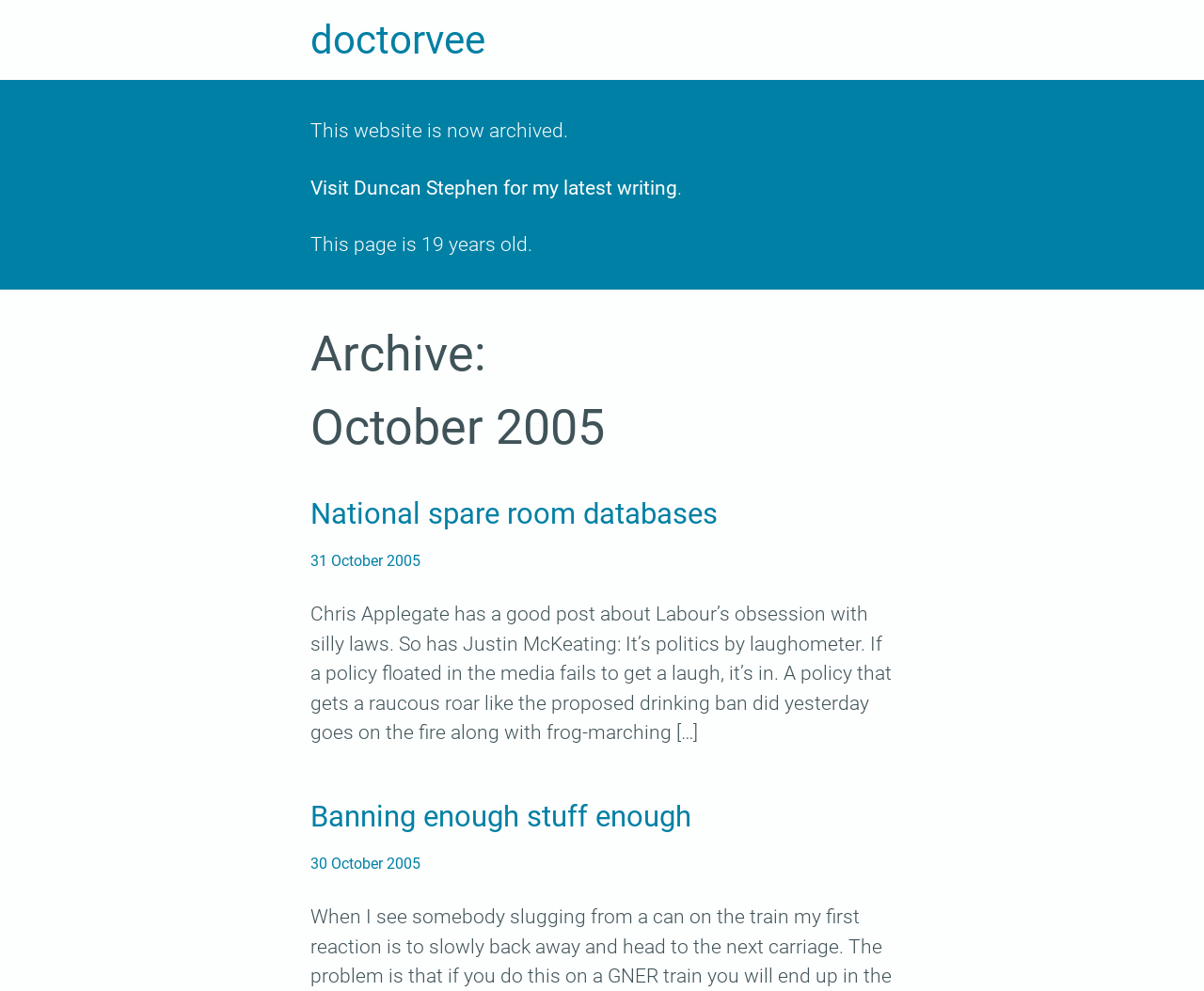Consider the image and give a detailed and elaborate answer to the question: 
What is the status of this website?

I determined the status of this website by reading the StaticText element 'This website is now archived.' which is located at [0.258, 0.12, 0.472, 0.143] on the webpage.